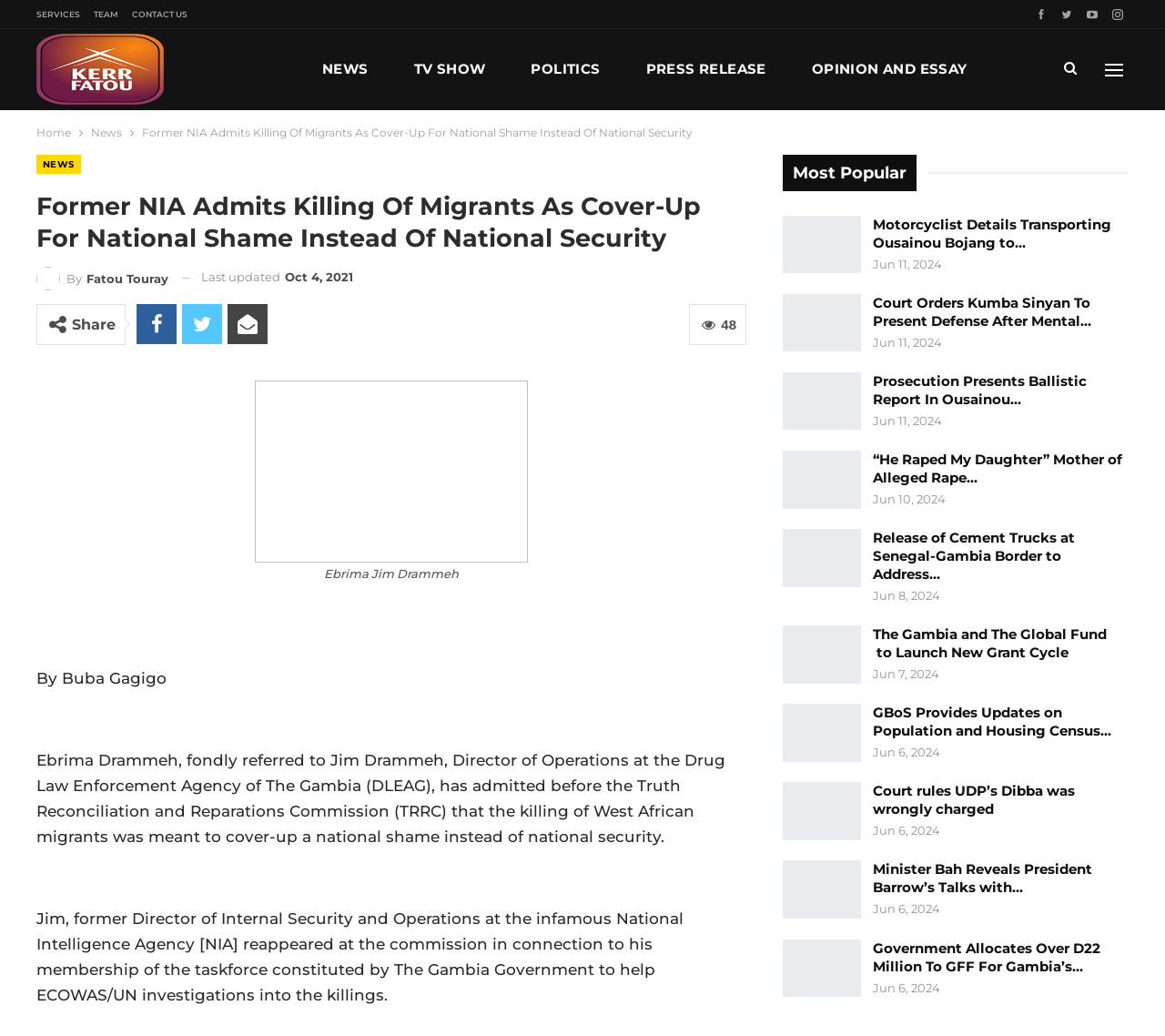Please give a one-word or short phrase response to the following question: 
How many social media sharing links are below the article?

4